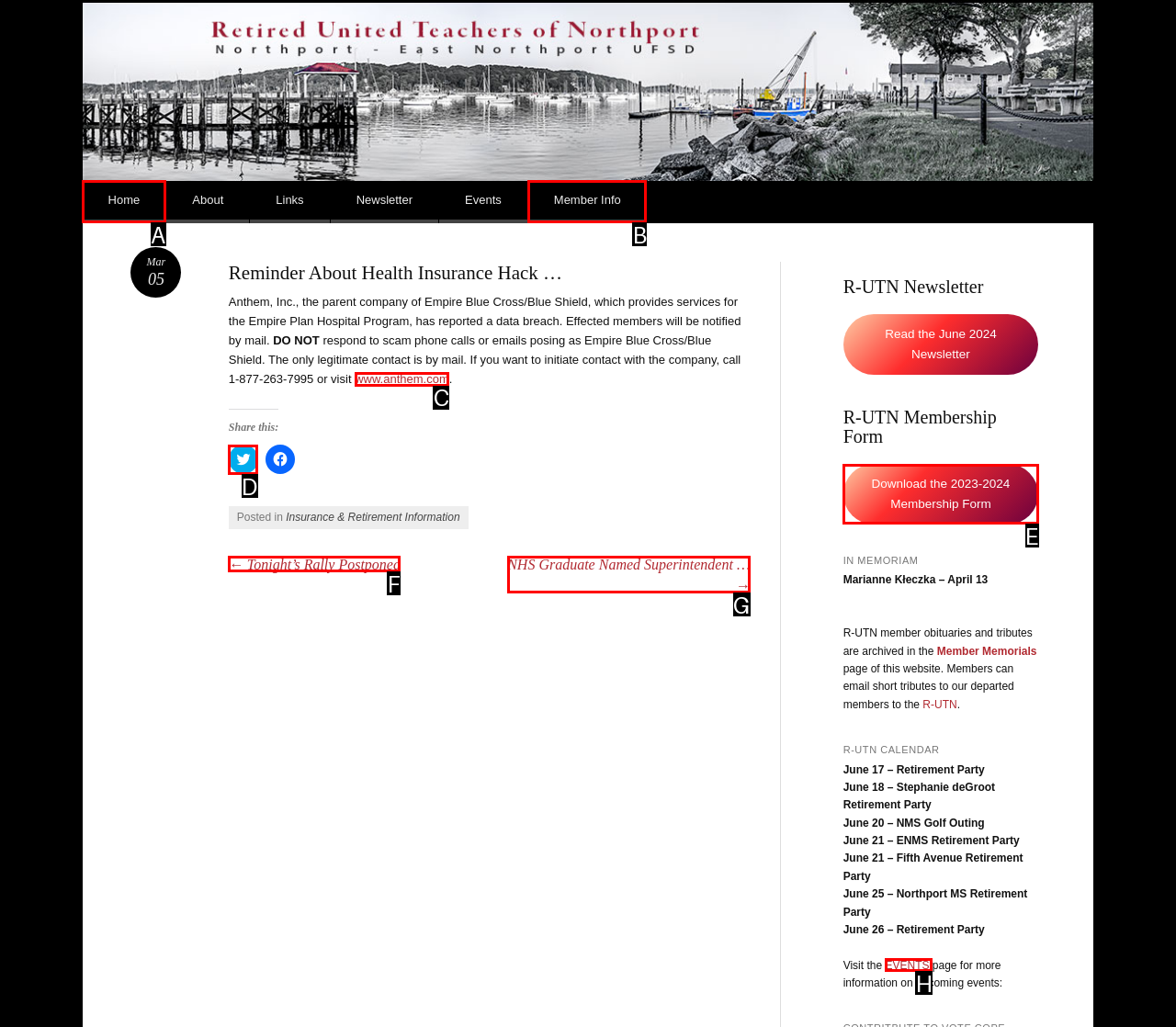Identify the correct HTML element to click to accomplish this task: Share this on Twitter
Respond with the letter corresponding to the correct choice.

D